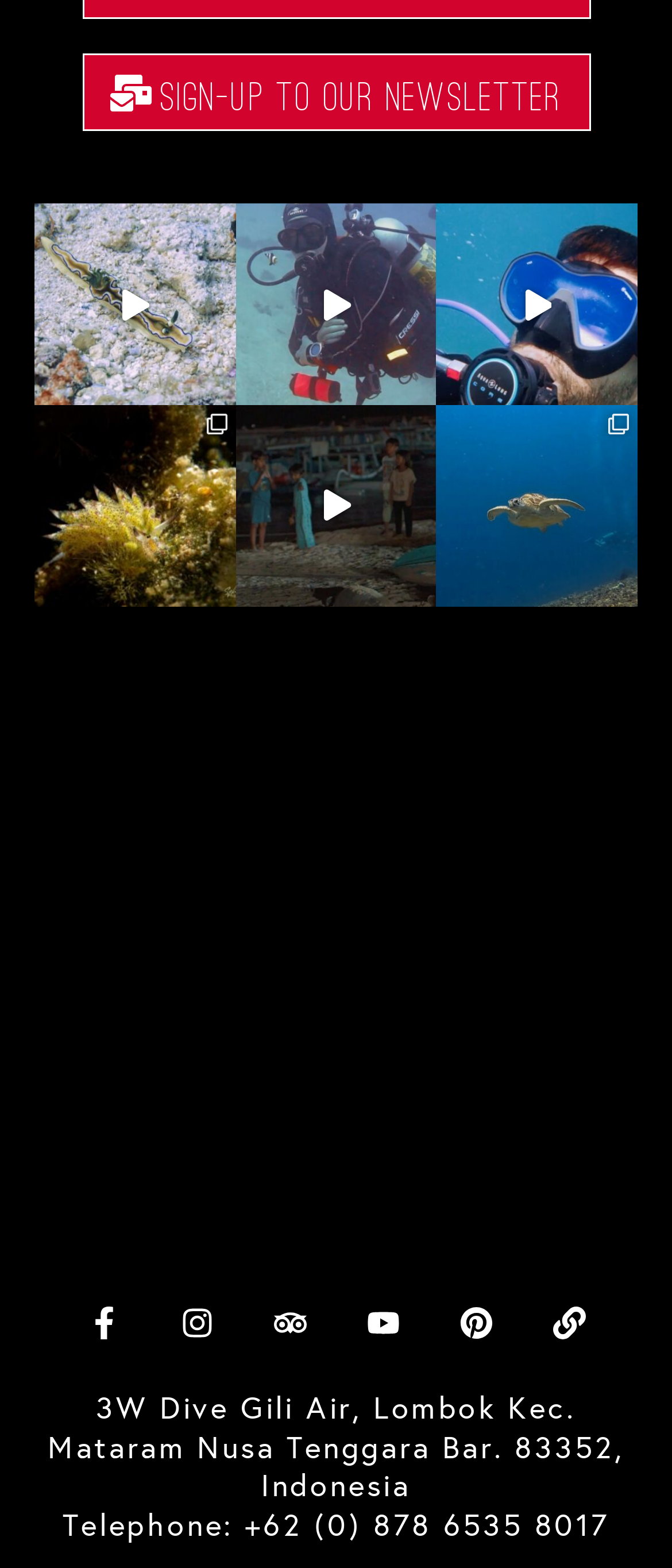Given the description: "SIGN-UP TO OUR NEWSLETTER", determine the bounding box coordinates of the UI element. The coordinates should be formatted as four float numbers between 0 and 1, [left, top, right, bottom].

[0.164, 0.036, 0.836, 0.082]